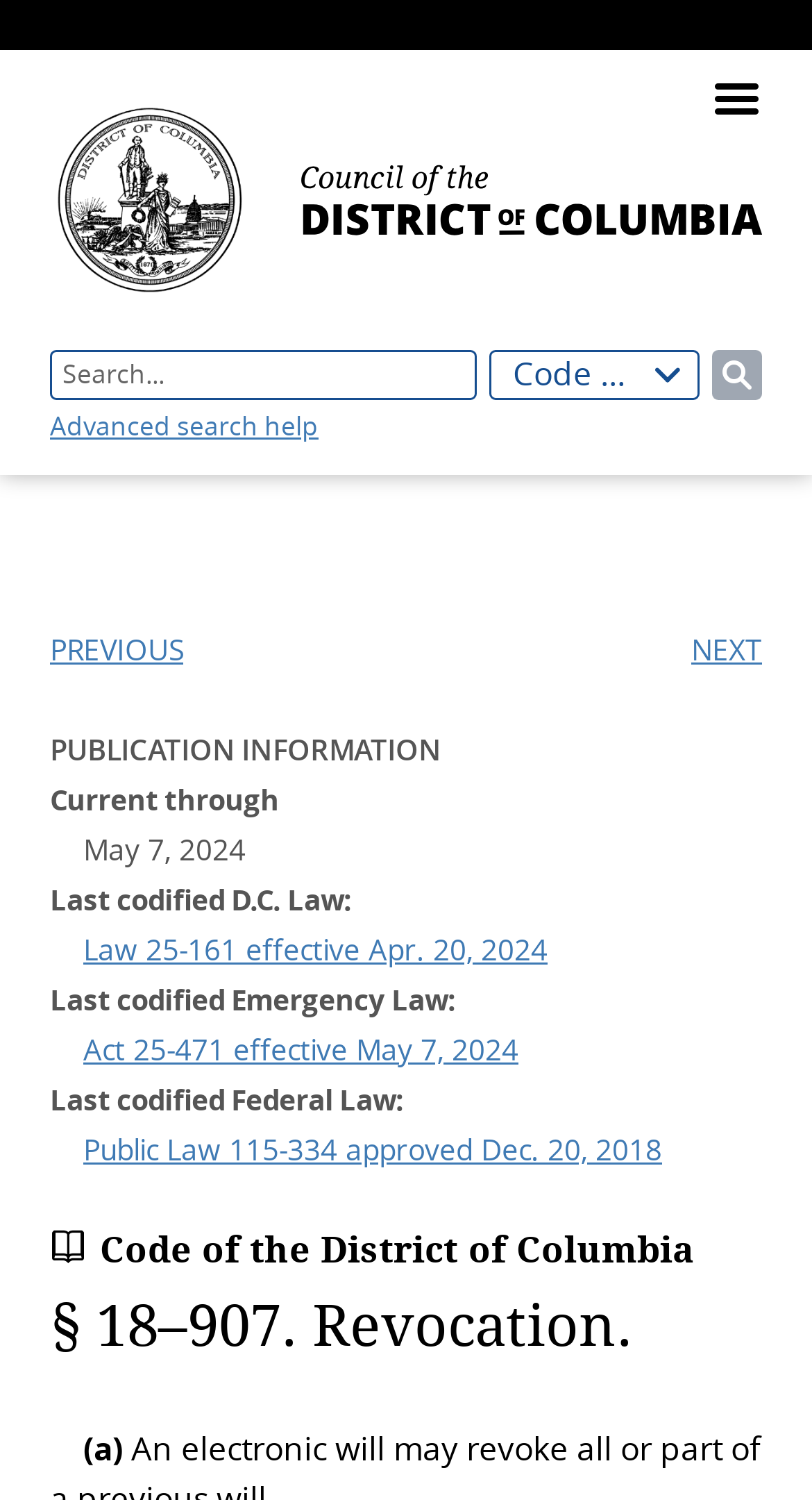Provide a brief response in the form of a single word or phrase:
What is the last codified federal law?

Public Law 115-334